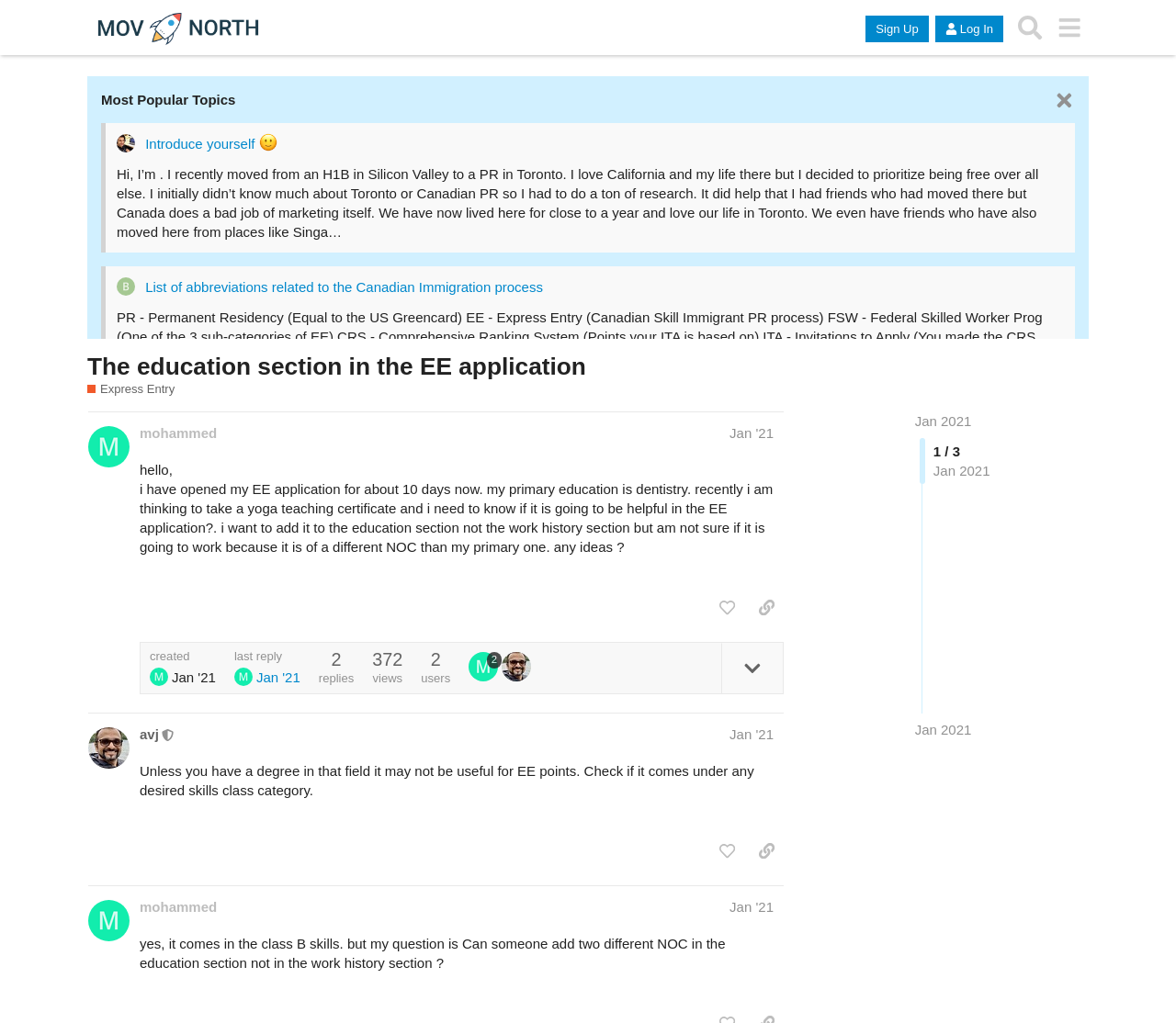Can you provide the bounding box coordinates for the element that should be clicked to implement the instruction: "Read the post by mohammed"?

[0.119, 0.452, 0.147, 0.467]